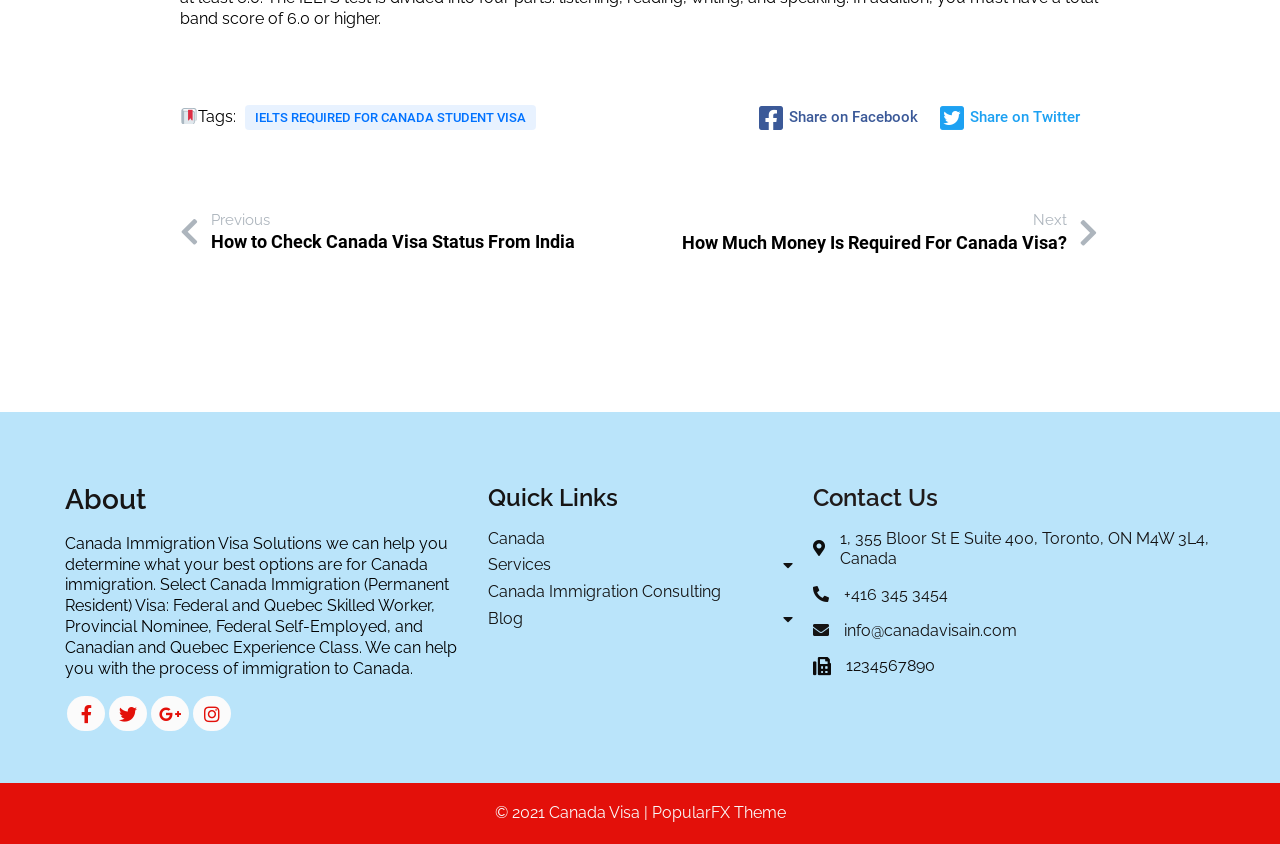Provide the bounding box coordinates of the section that needs to be clicked to accomplish the following instruction: "Follow GSC on Facebook."

None